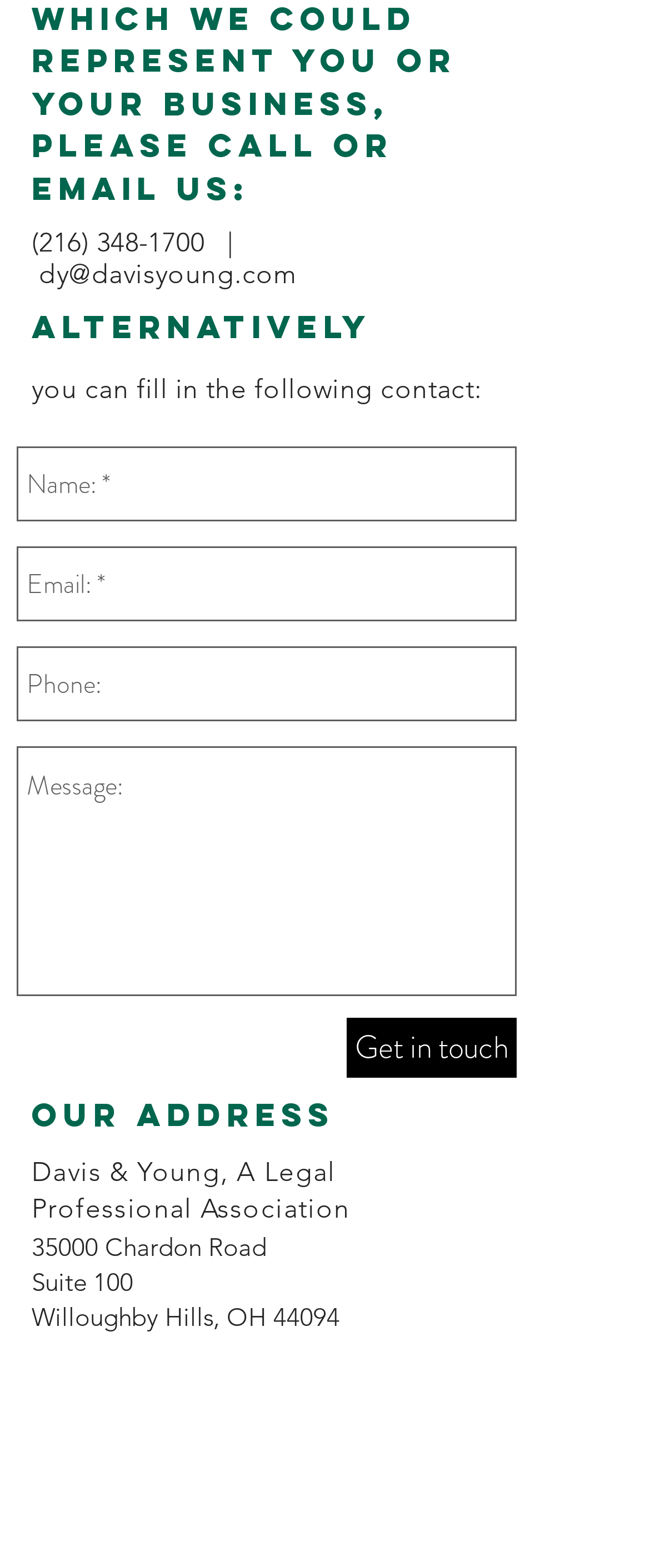What is the phone number to contact?
Refer to the image and provide a thorough answer to the question.

The phone number can be found at the top of the webpage, next to the email address, which is (216) 348-1700.